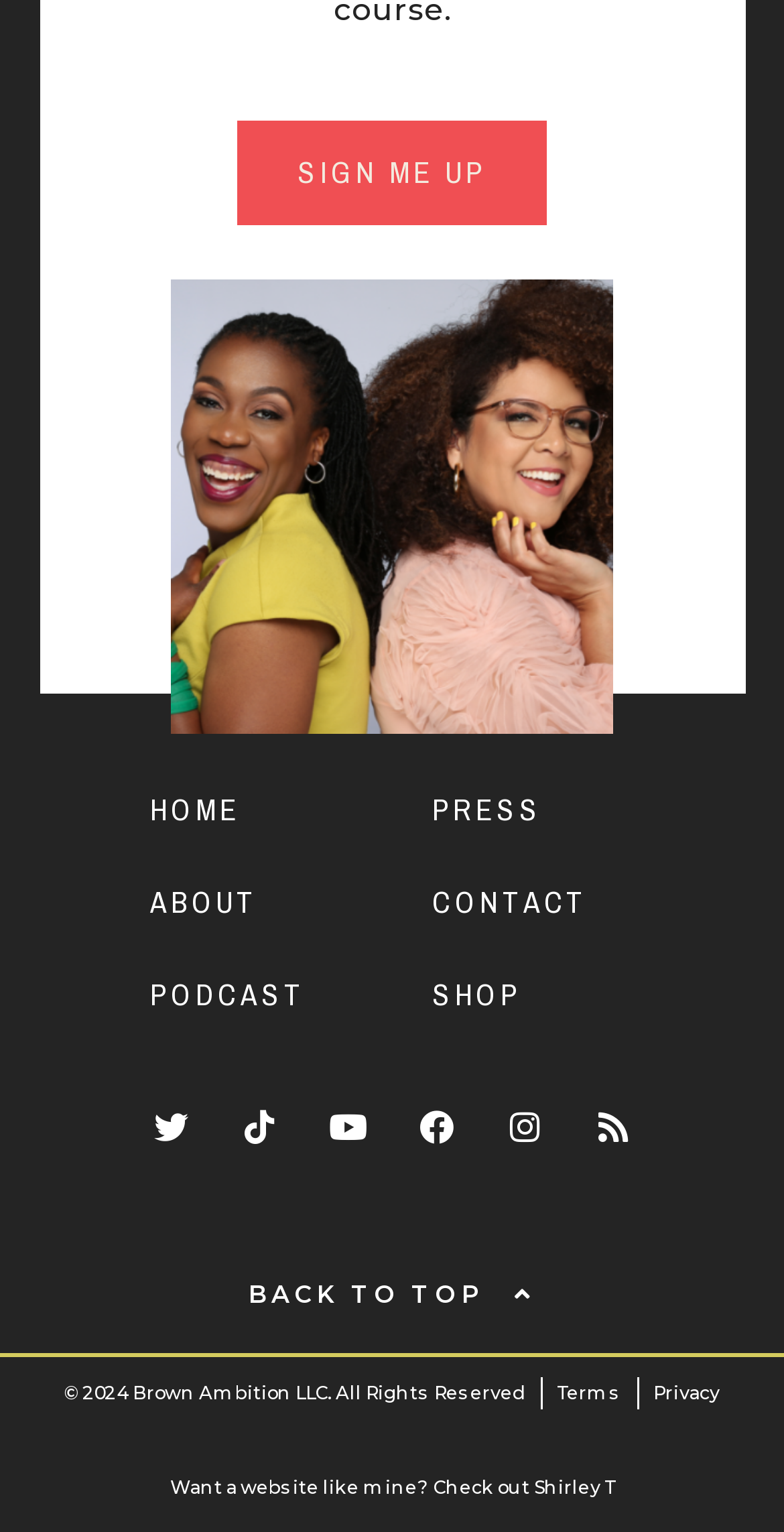Please determine the bounding box coordinates of the clickable area required to carry out the following instruction: "Sign up for the newsletter". The coordinates must be four float numbers between 0 and 1, represented as [left, top, right, bottom].

[0.303, 0.079, 0.697, 0.147]